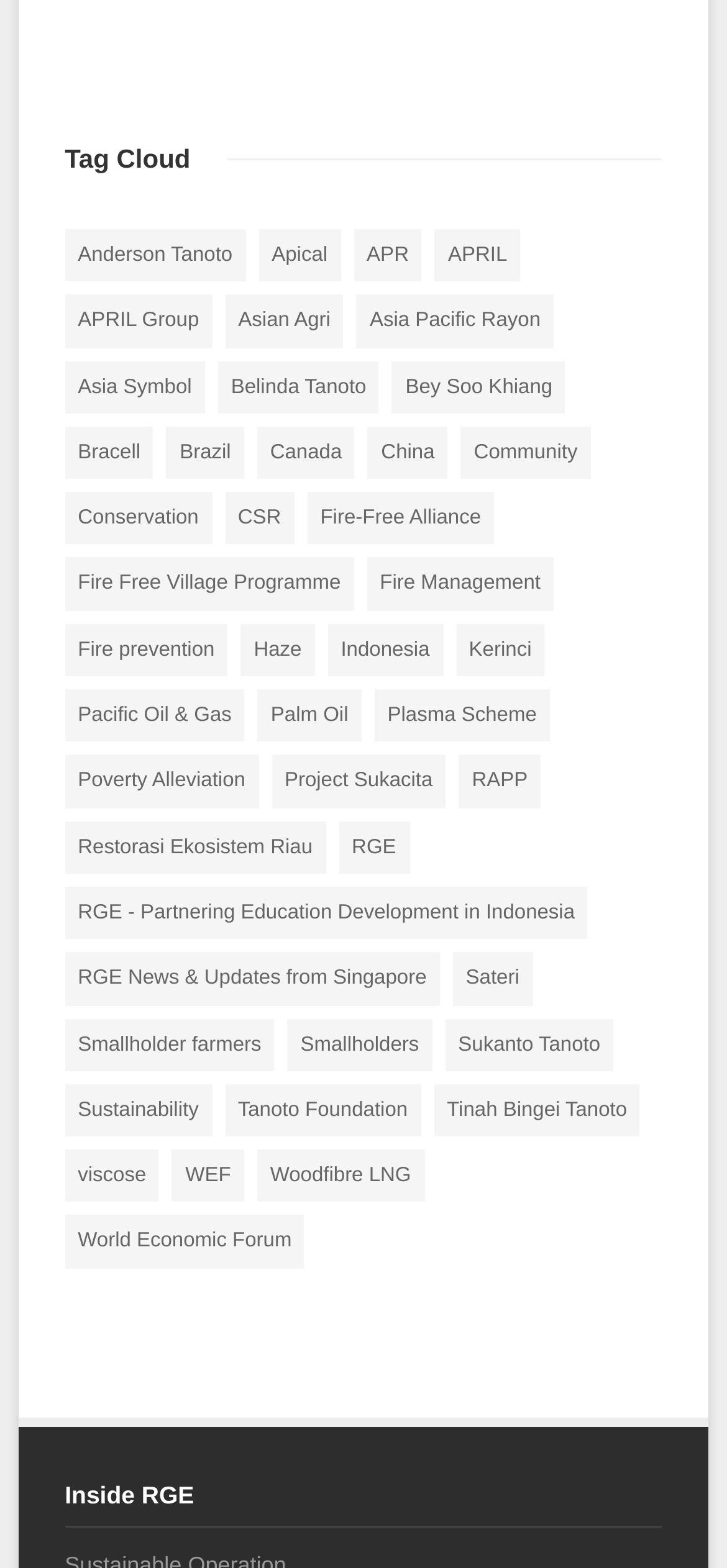Determine the bounding box coordinates of the region I should click to achieve the following instruction: "Explore 'Sustainability'". Ensure the bounding box coordinates are four float numbers between 0 and 1, i.e., [left, top, right, bottom].

[0.089, 0.691, 0.291, 0.725]